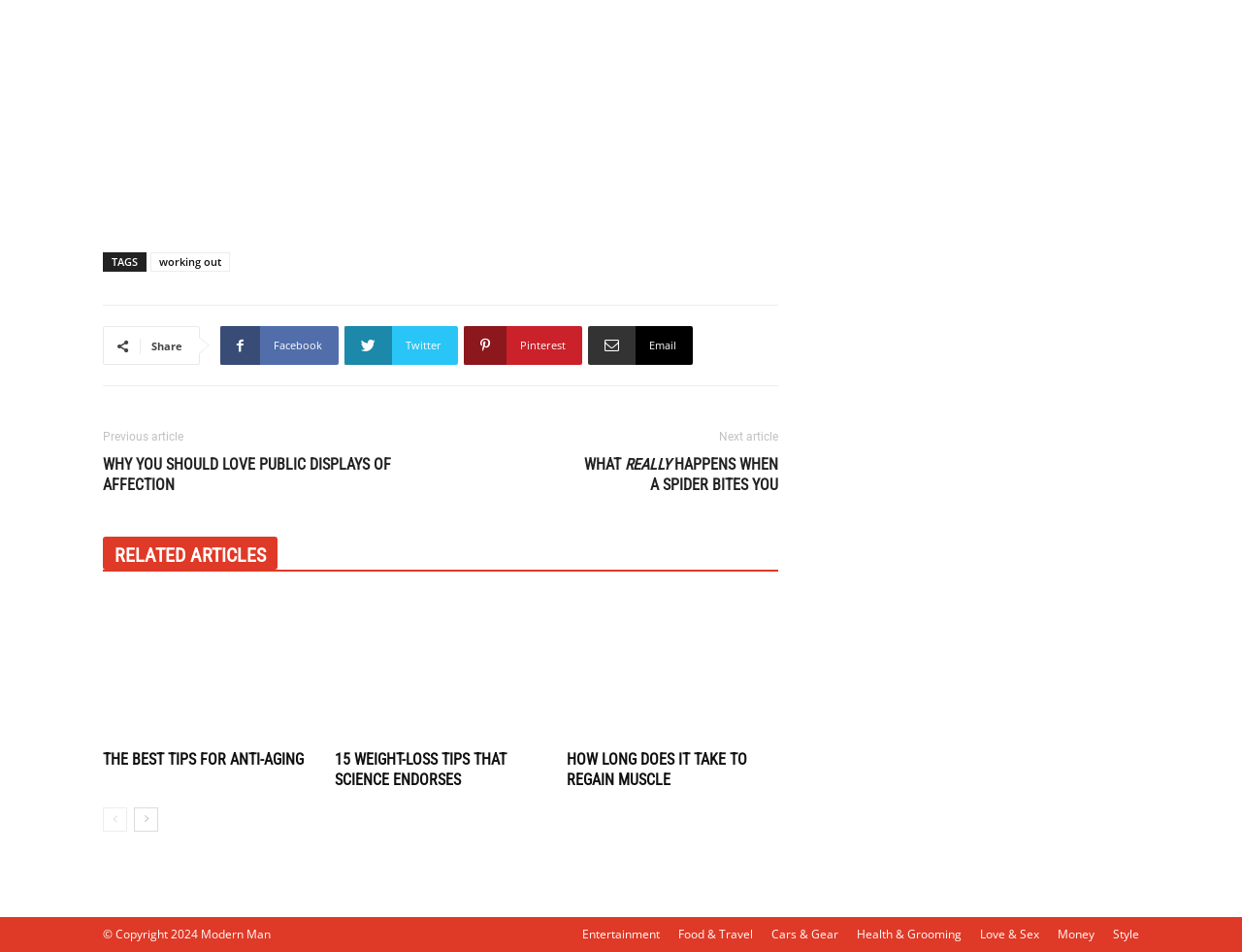How many categories are listed at the bottom of the page?
Provide a one-word or short-phrase answer based on the image.

7